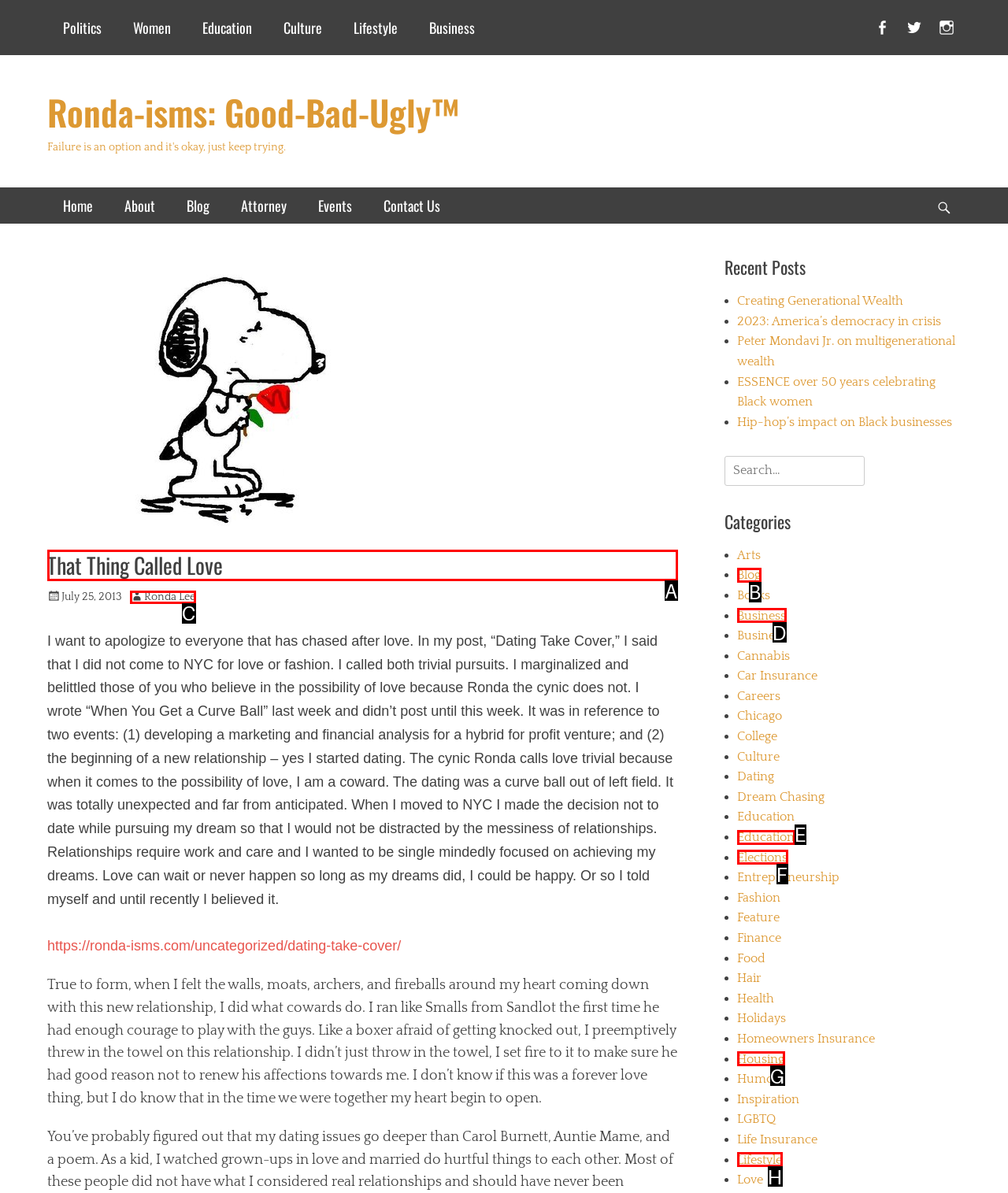Determine which letter corresponds to the UI element to click for this task: Read the 'Focus on reading' article
Respond with the letter from the available options.

None